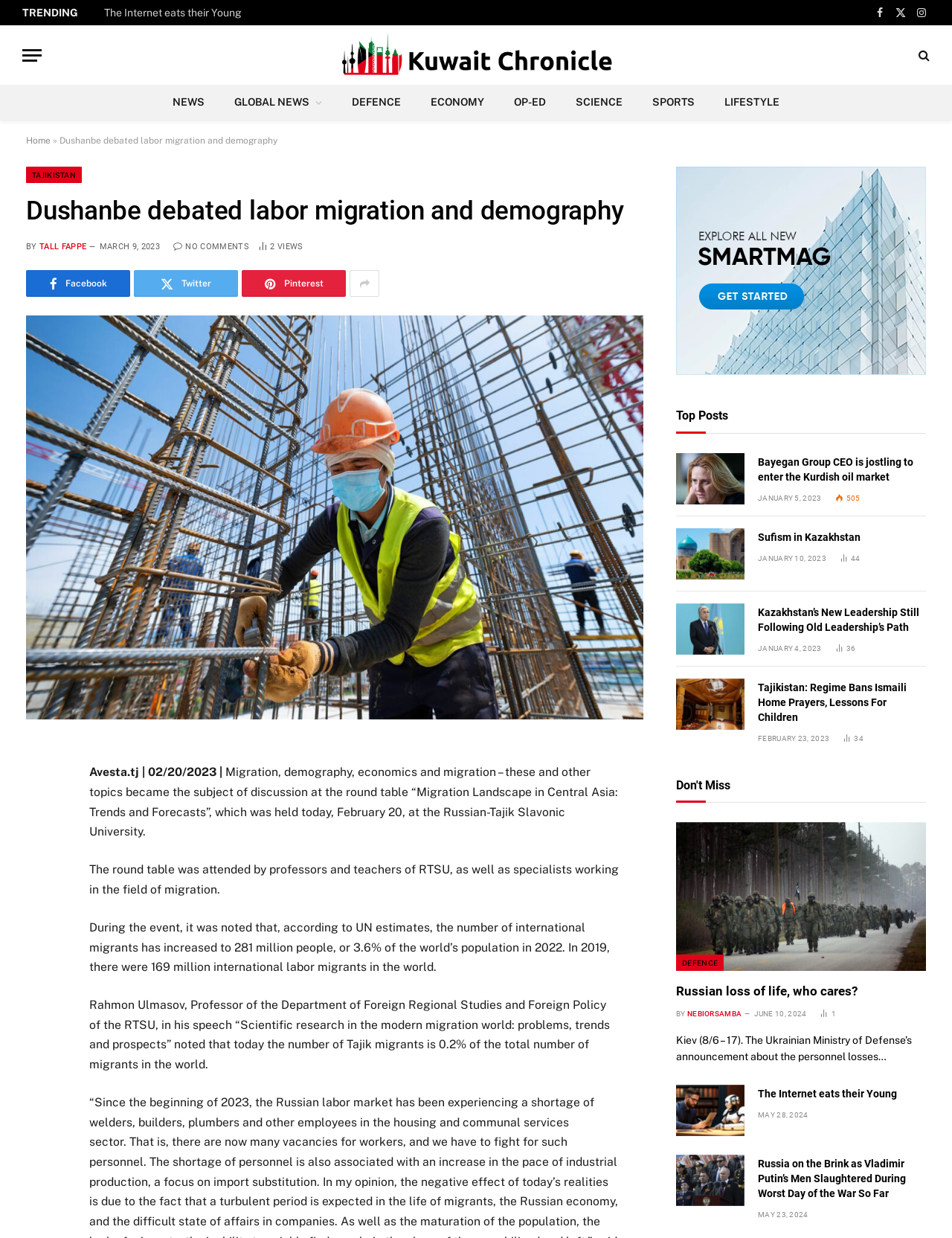Indicate the bounding box coordinates of the element that needs to be clicked to satisfy the following instruction: "Share the article on Facebook". The coordinates should be four float numbers between 0 and 1, i.e., [left, top, right, bottom].

[0.027, 0.628, 0.057, 0.651]